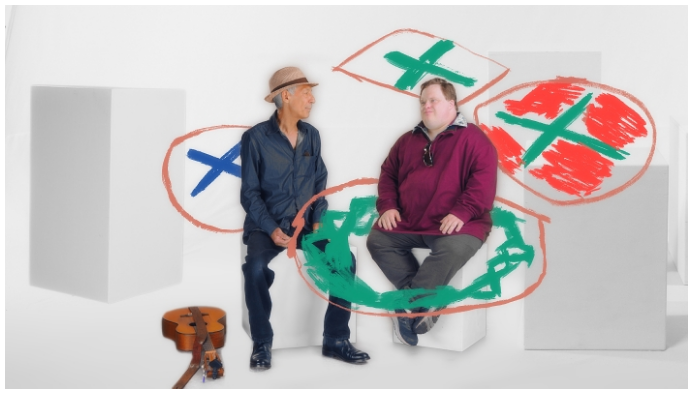Using the information in the image, could you please answer the following question in detail:
What surrounds Niall and Uncle Linz?

The caption describes the scene where Niall and Uncle Linz sit among minimalist white blocks, surrounded by vibrant, hand-drawn elements, including colorful patterns, which reflect the imaginative and playful atmosphere of their artistic collaboration.